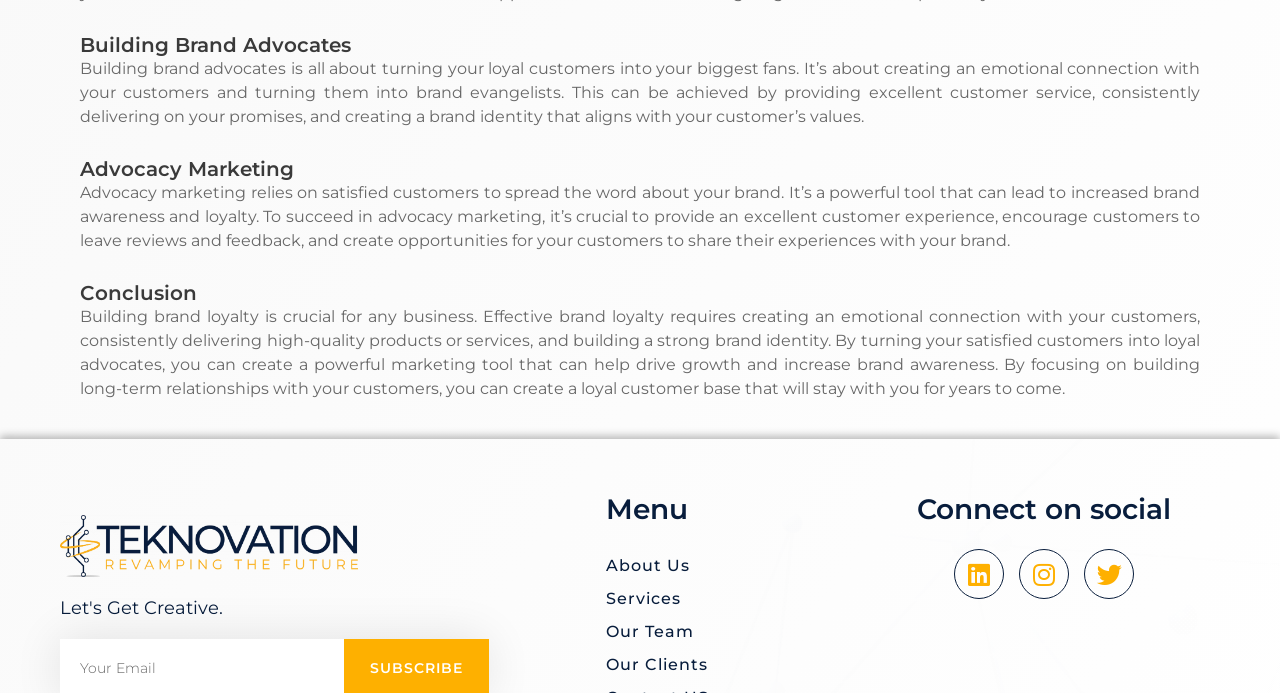What is the main topic of the webpage?
Look at the image and construct a detailed response to the question.

The main topic of the webpage is building brand advocates, which is evident from the first heading 'Building Brand Advocates' and the subsequent paragraphs that discuss the importance of creating an emotional connection with customers and turning them into brand evangelists.